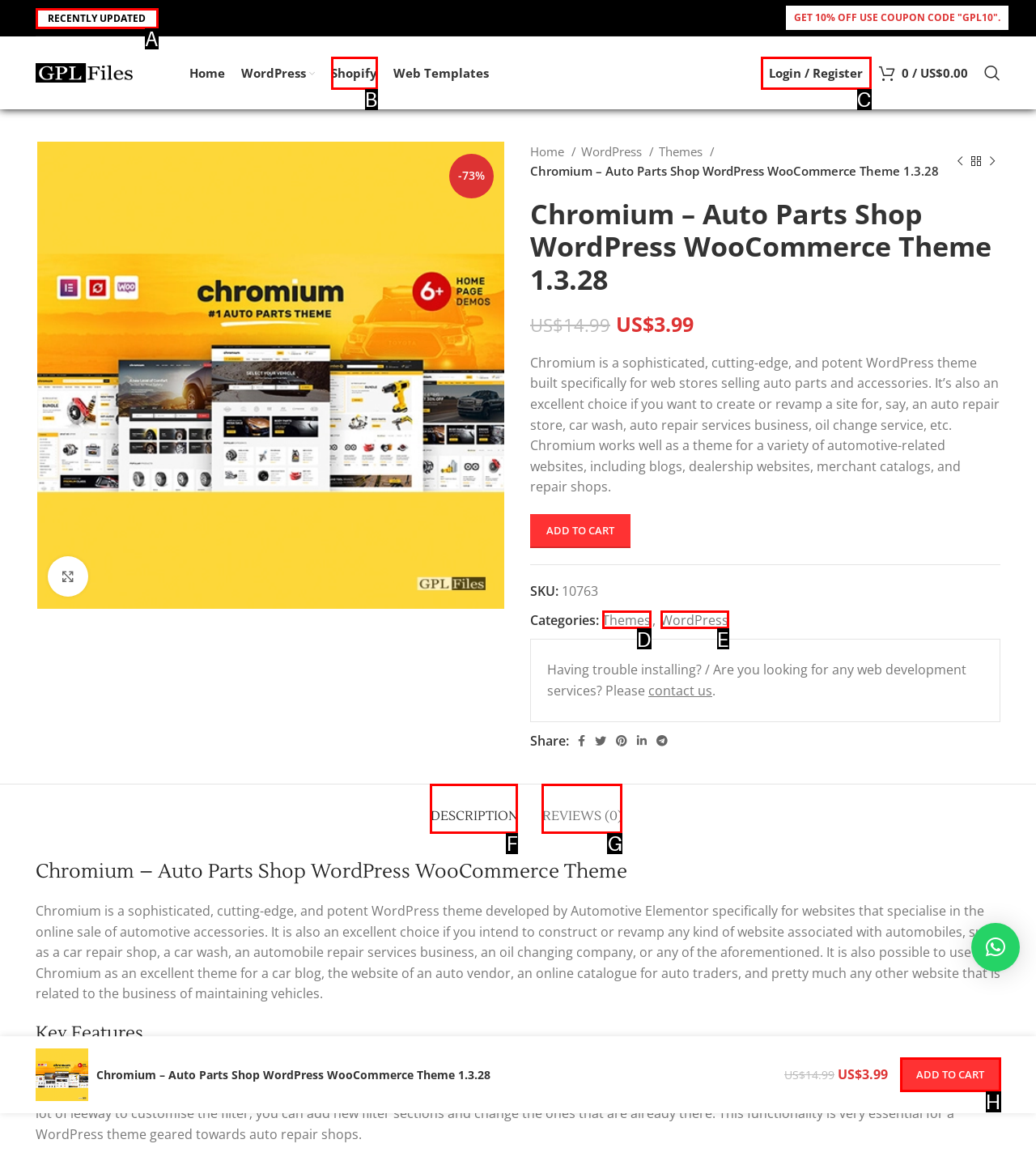Using the description: 12 replies, find the HTML element that matches it. Answer with the letter of the chosen option.

None